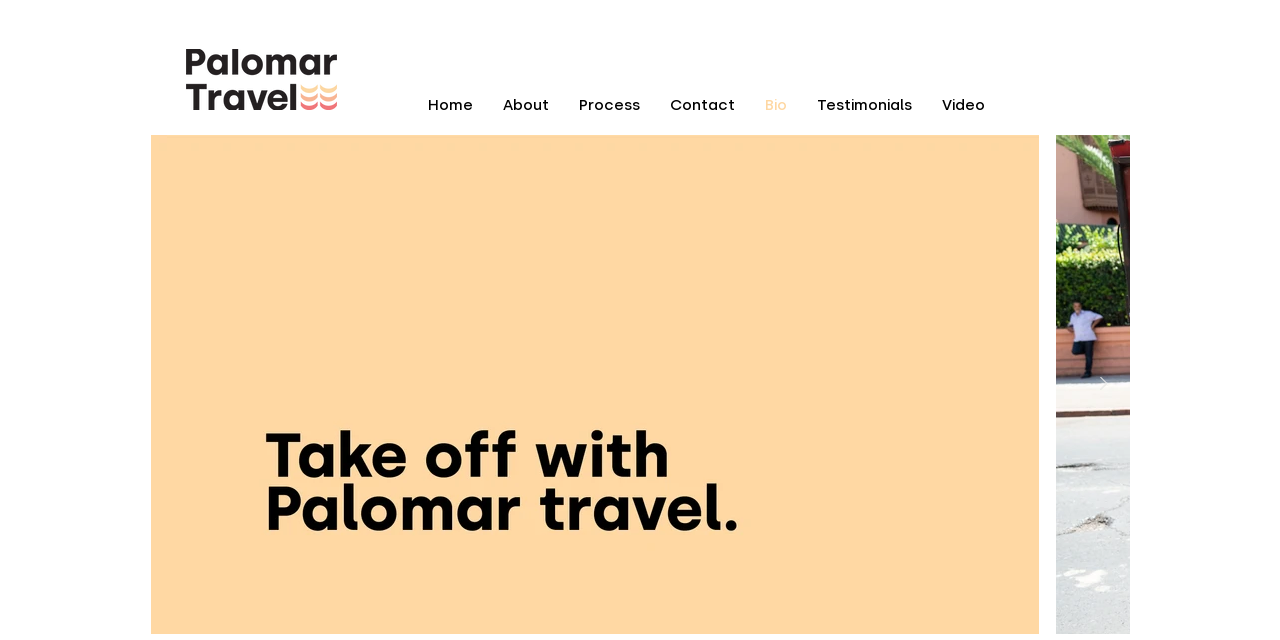What is the width of the navigation bar?
Answer the question with a single word or phrase derived from the image.

0.765